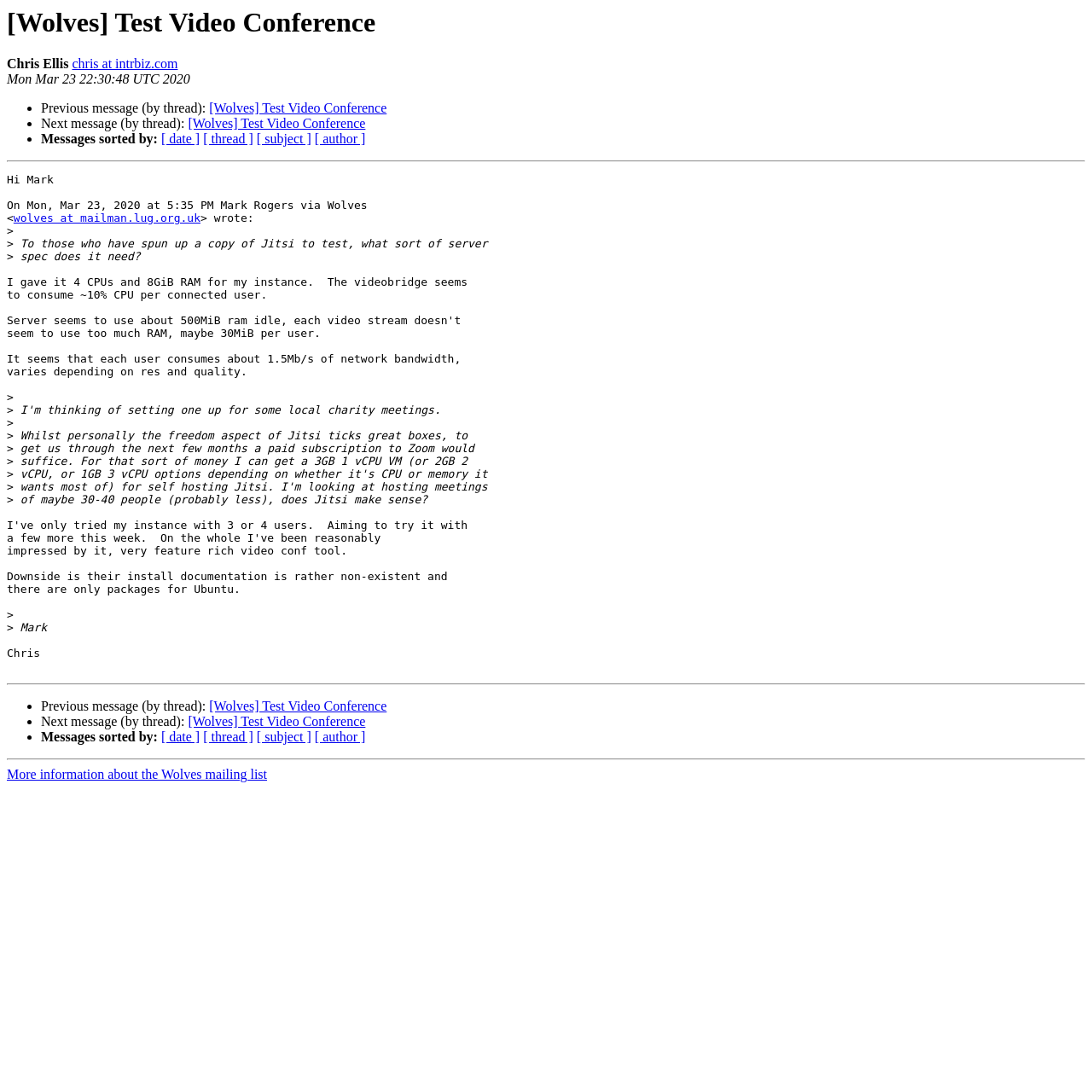Give a concise answer using one word or a phrase to the following question:
What is the topic of the conversation?

Test Video Conference